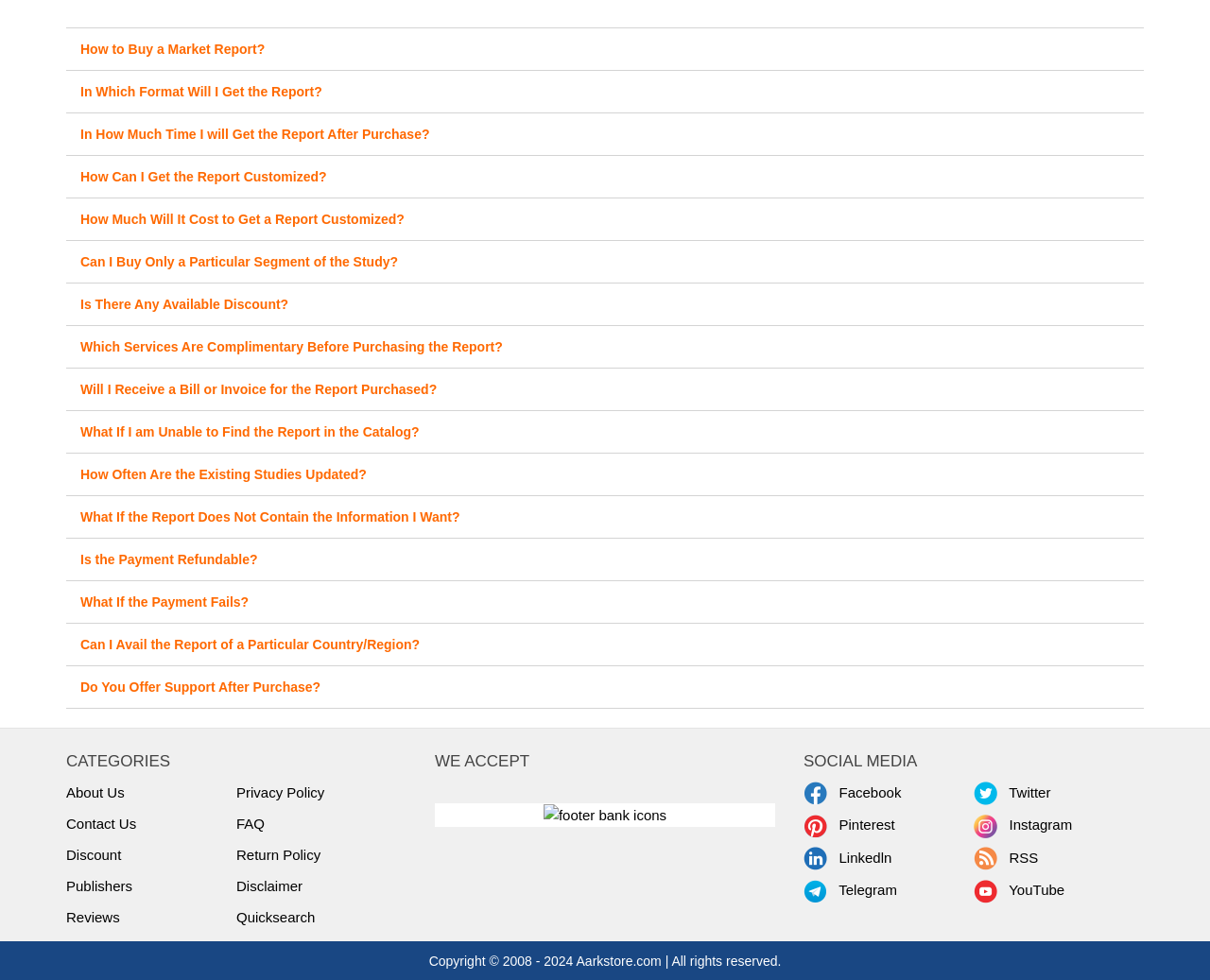How many tabs are available for report purchasing and customization?
From the screenshot, supply a one-word or short-phrase answer.

15